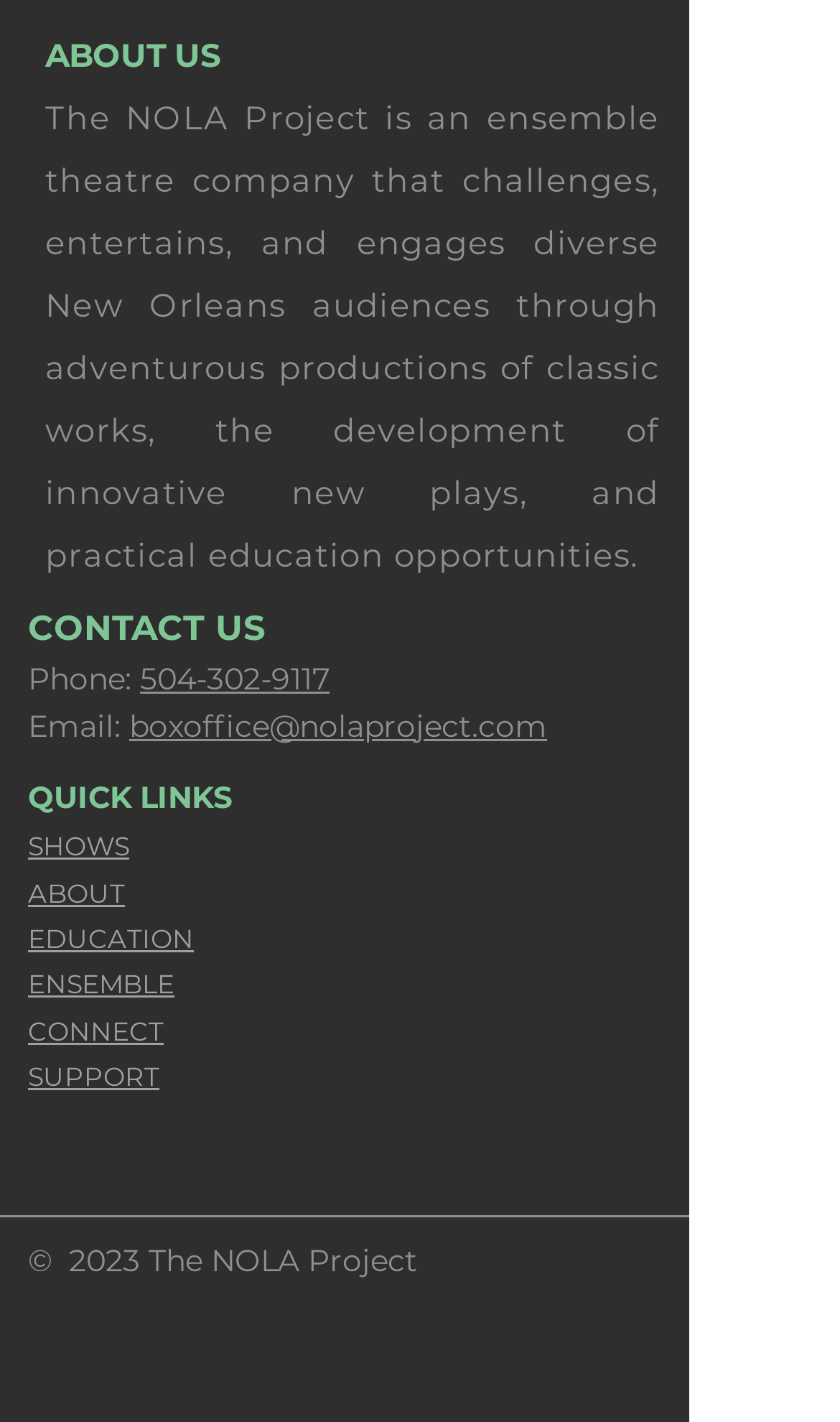Determine the bounding box coordinates of the section I need to click to execute the following instruction: "Follow the NOLA Project on Facebook". Provide the coordinates as four float numbers between 0 and 1, i.e., [left, top, right, bottom].

[0.241, 0.937, 0.331, 0.99]